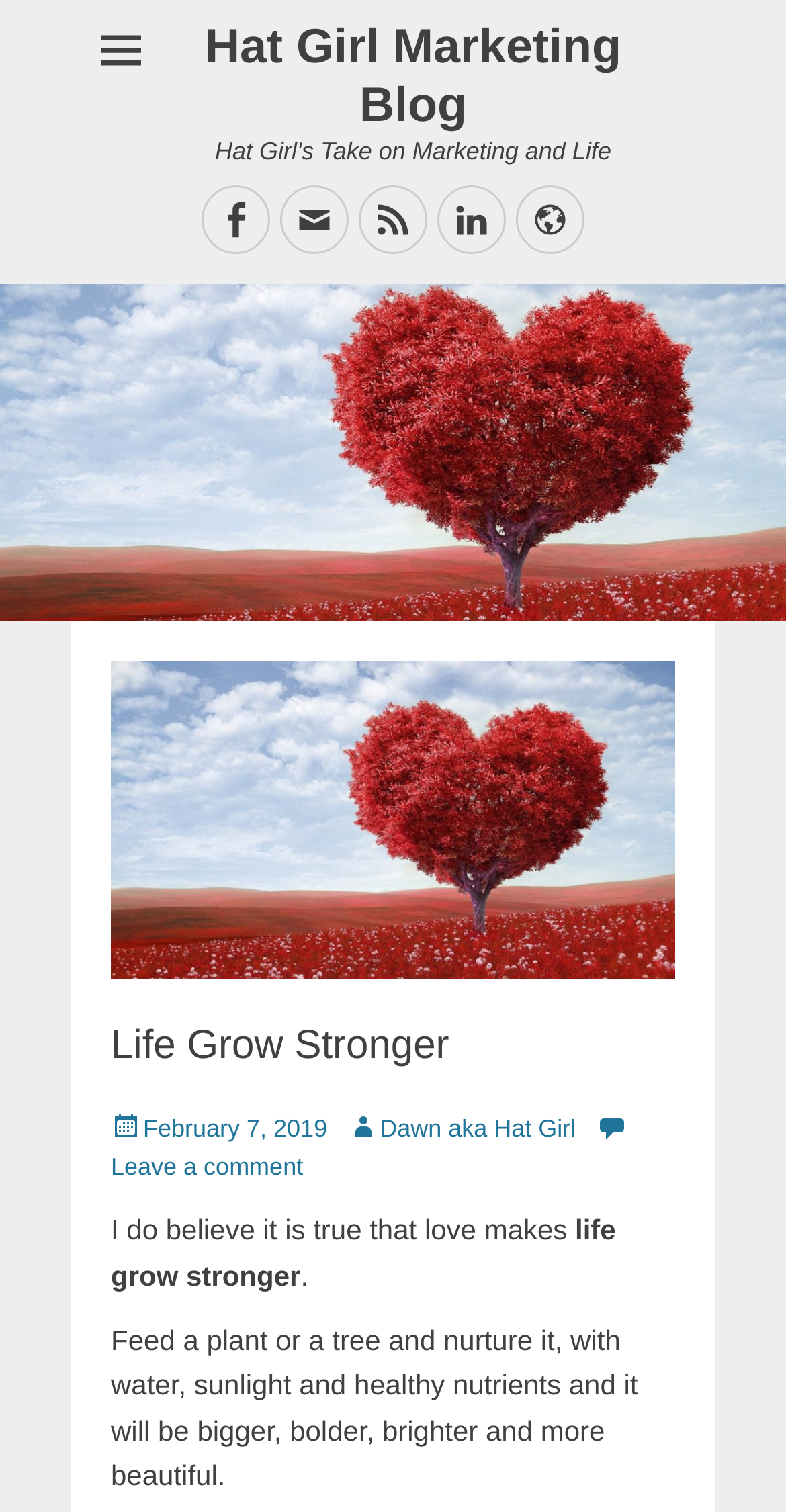Please determine the bounding box coordinates of the area that needs to be clicked to complete this task: 'Leave a comment'. The coordinates must be four float numbers between 0 and 1, formatted as [left, top, right, bottom].

[0.141, 0.737, 0.799, 0.781]